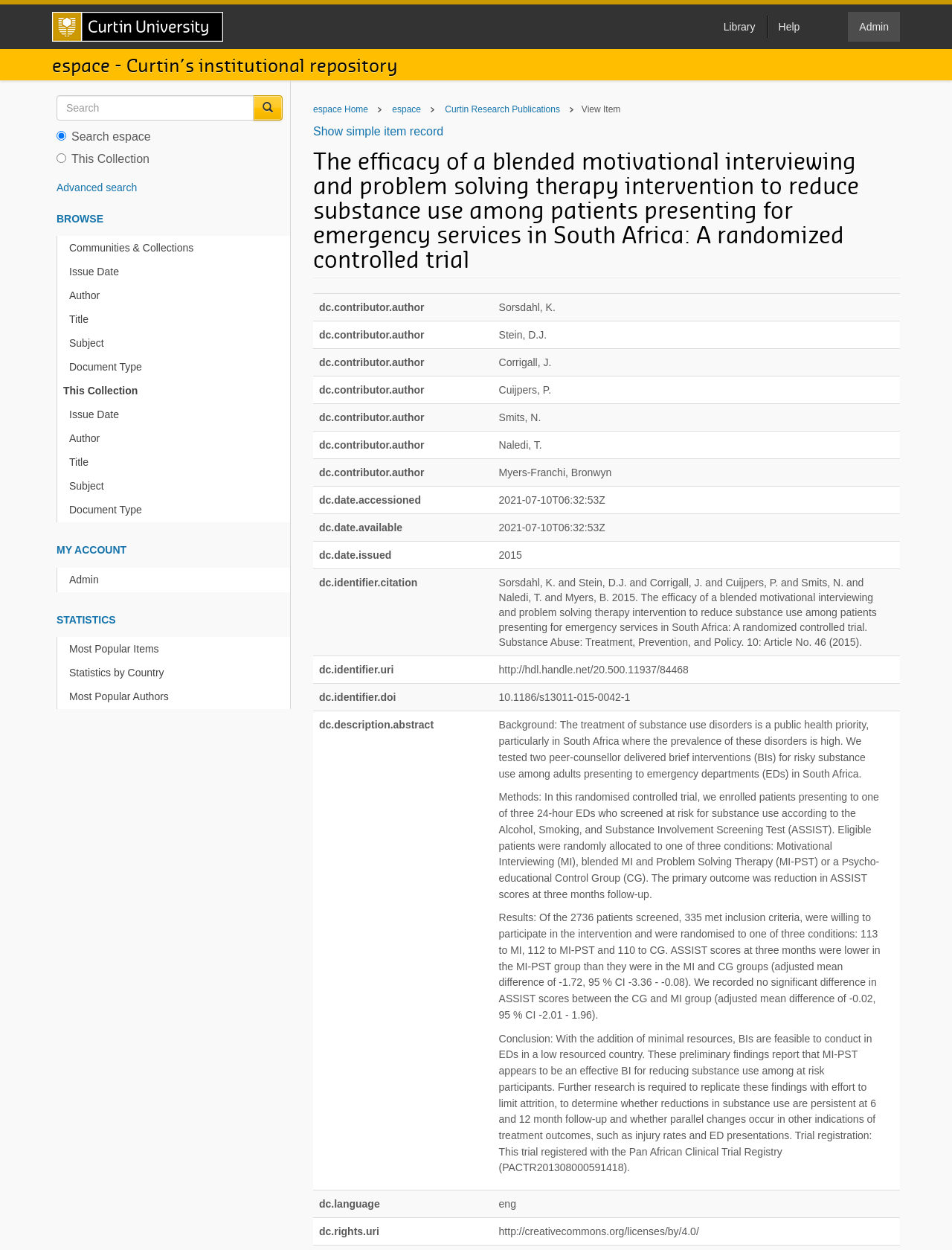Find the bounding box coordinates of the element to click in order to complete this instruction: "View Item". The bounding box coordinates must be four float numbers between 0 and 1, denoted as [left, top, right, bottom].

[0.611, 0.084, 0.652, 0.092]